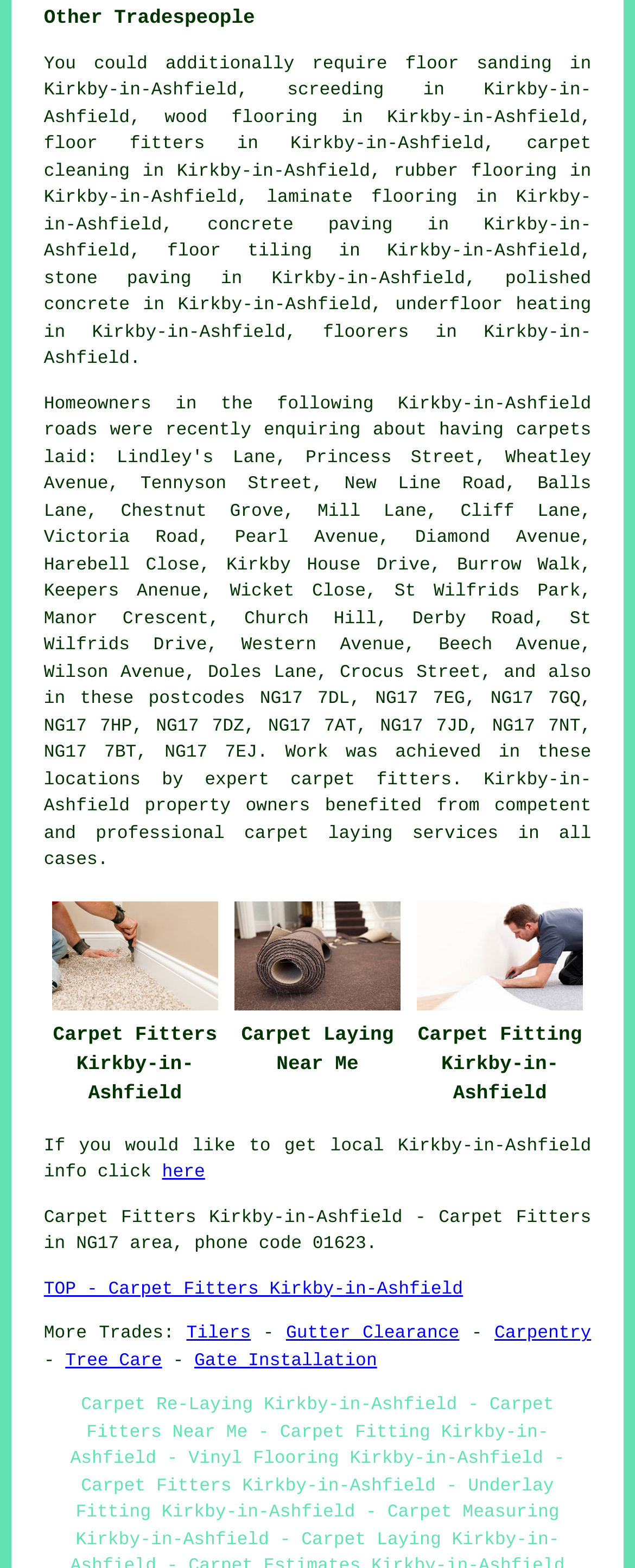Please specify the bounding box coordinates of the element that should be clicked to execute the given instruction: 'click on here'. Ensure the coordinates are four float numbers between 0 and 1, expressed as [left, top, right, bottom].

[0.255, 0.742, 0.323, 0.755]